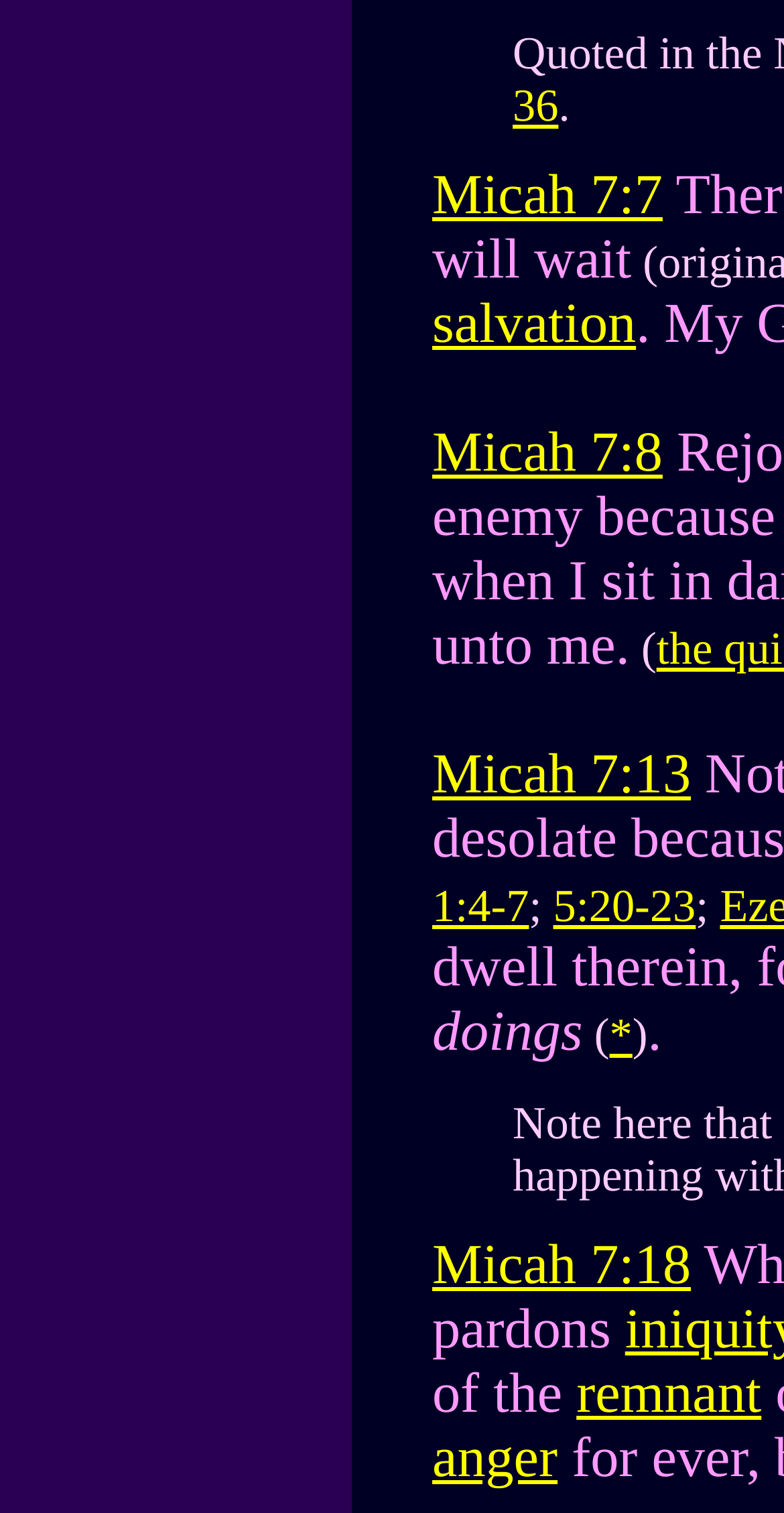What is the last word in the sentence?
Based on the screenshot, provide your answer in one word or phrase.

remnant